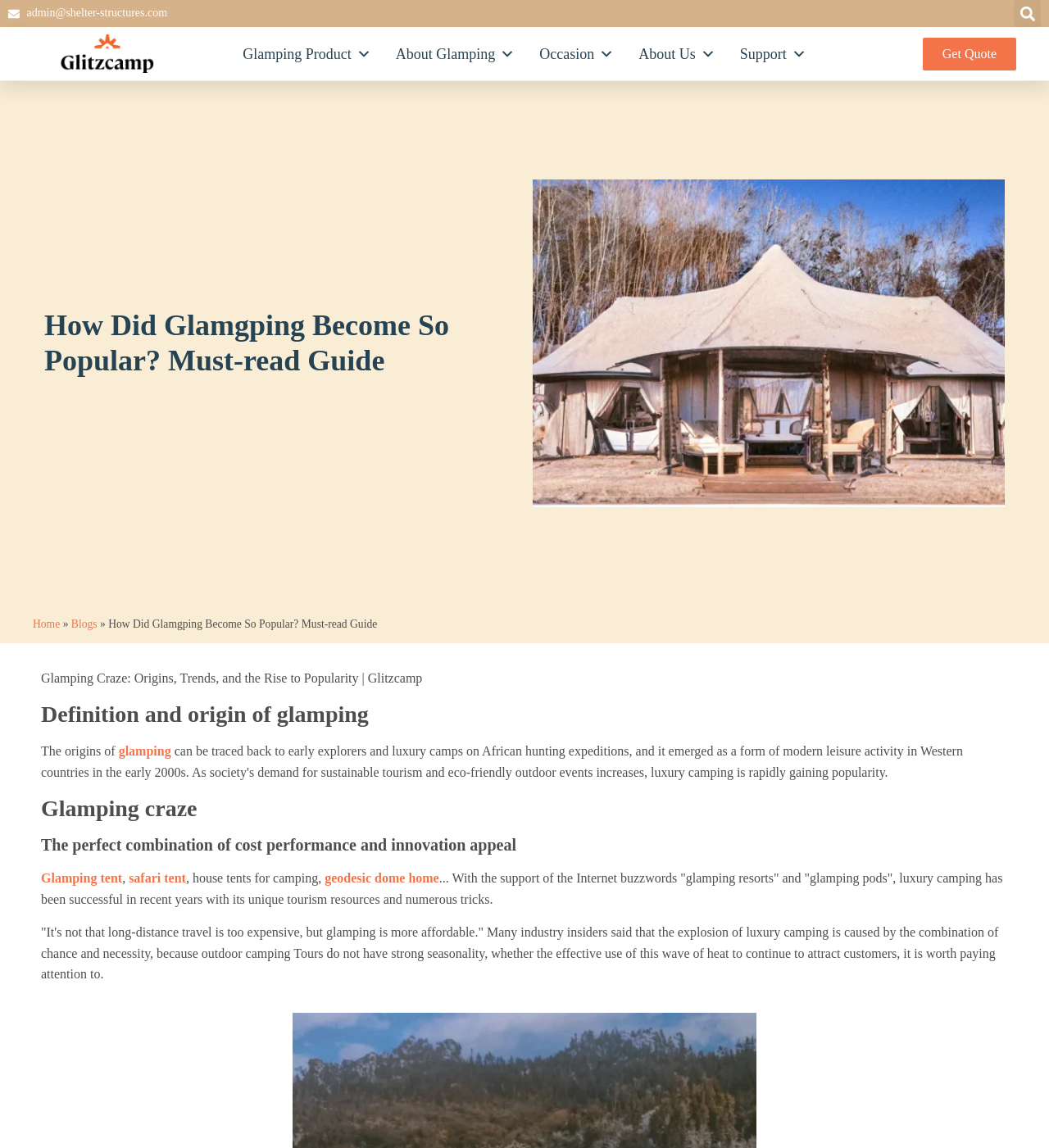What type of content is presented in the section with the heading 'Definition and origin of glamping'?
Answer the question in as much detail as possible.

I determined the type of content presented in this section by looking at the heading and the text that follows, which provides information about the origin and definition of glamping.